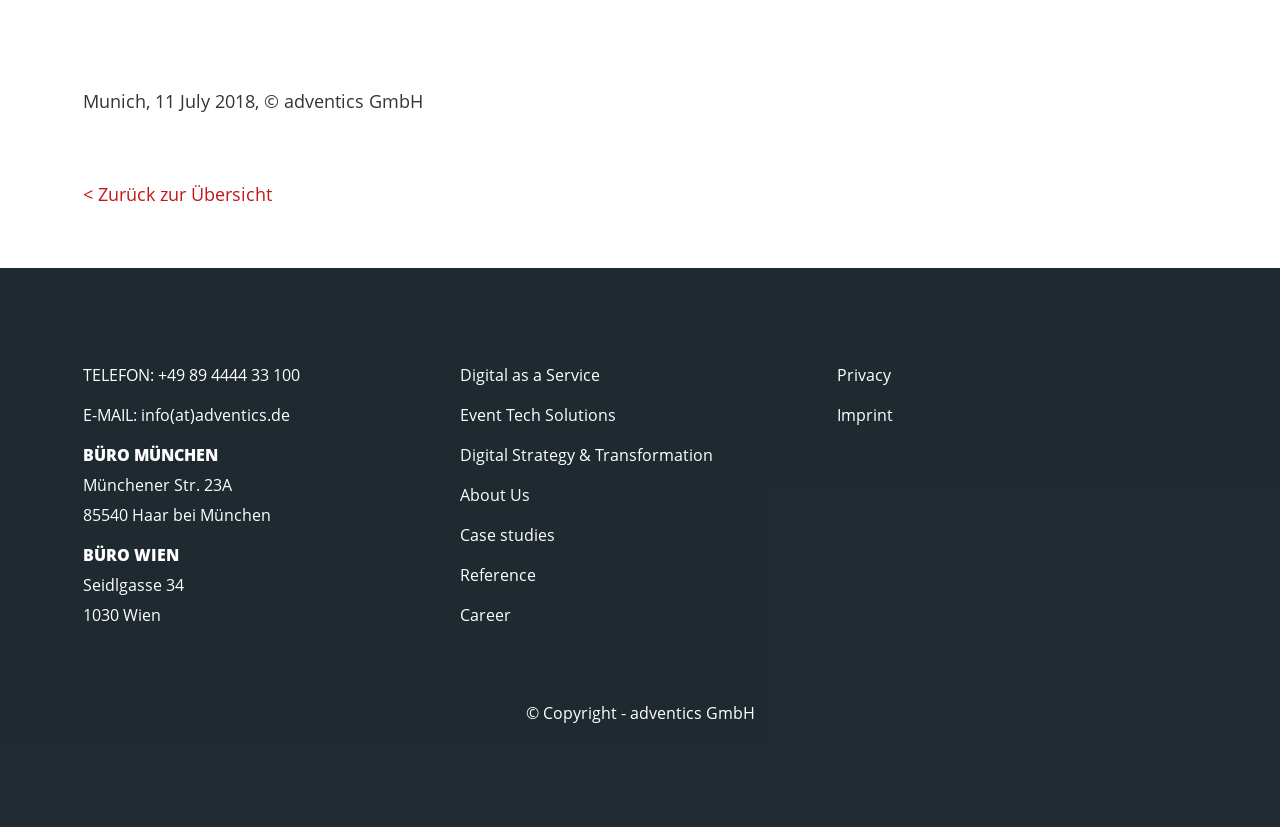Can you provide the bounding box coordinates for the element that should be clicked to implement the instruction: "visit Digital as a Service page"?

[0.359, 0.441, 0.468, 0.467]